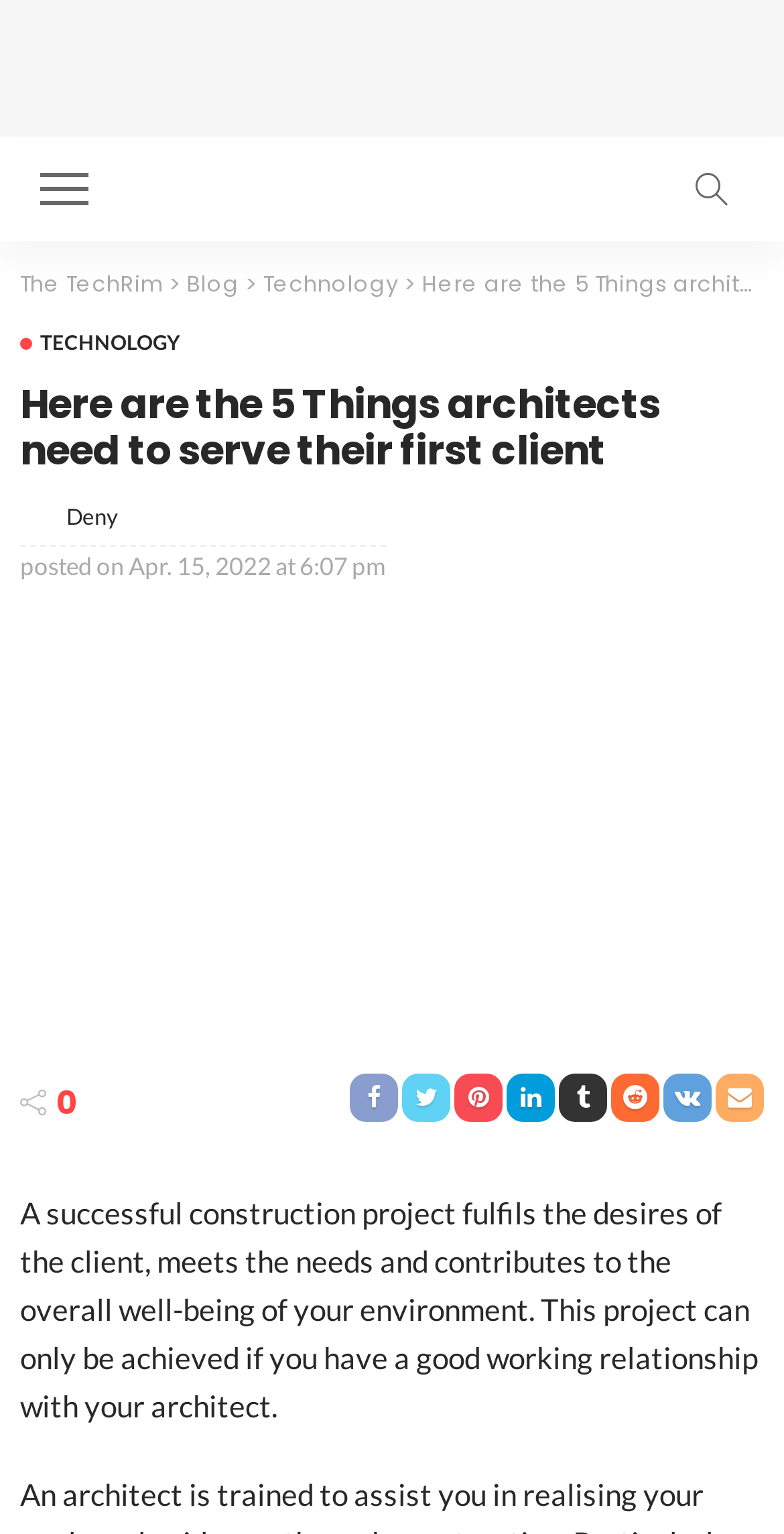Identify the main heading from the webpage and provide its text content.

Here are the 5 Things architects need to serve their first client